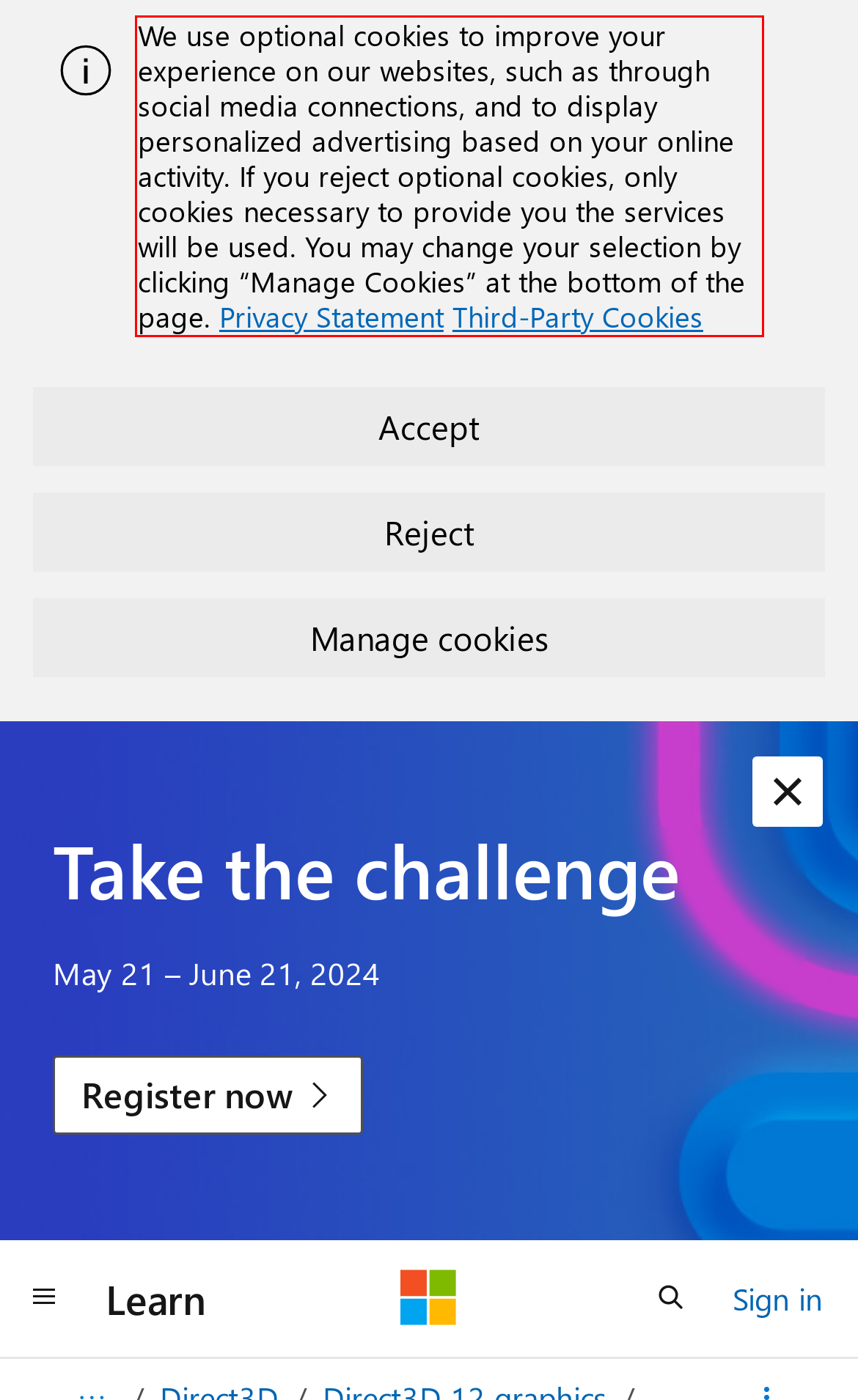Perform OCR on the text inside the red-bordered box in the provided screenshot and output the content.

We use optional cookies to improve your experience on our websites, such as through social media connections, and to display personalized advertising based on your online activity. If you reject optional cookies, only cookies necessary to provide you the services will be used. You may change your selection by clicking “Manage Cookies” at the bottom of the page. Privacy Statement Third-Party Cookies